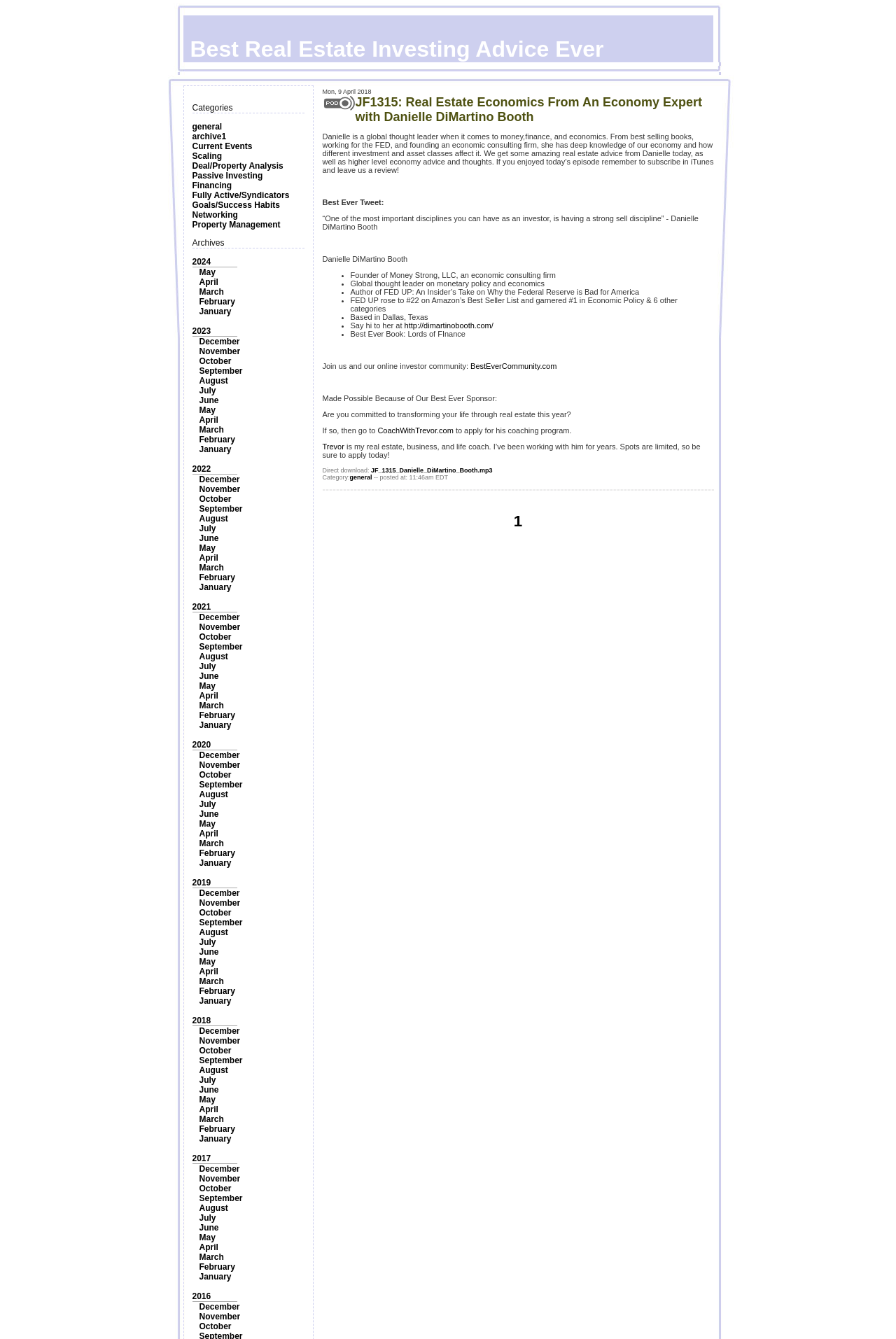Determine the bounding box coordinates of the section to be clicked to follow the instruction: "Browse archives from January 2023". The coordinates should be given as four float numbers between 0 and 1, formatted as [left, top, right, bottom].

[0.222, 0.229, 0.258, 0.236]